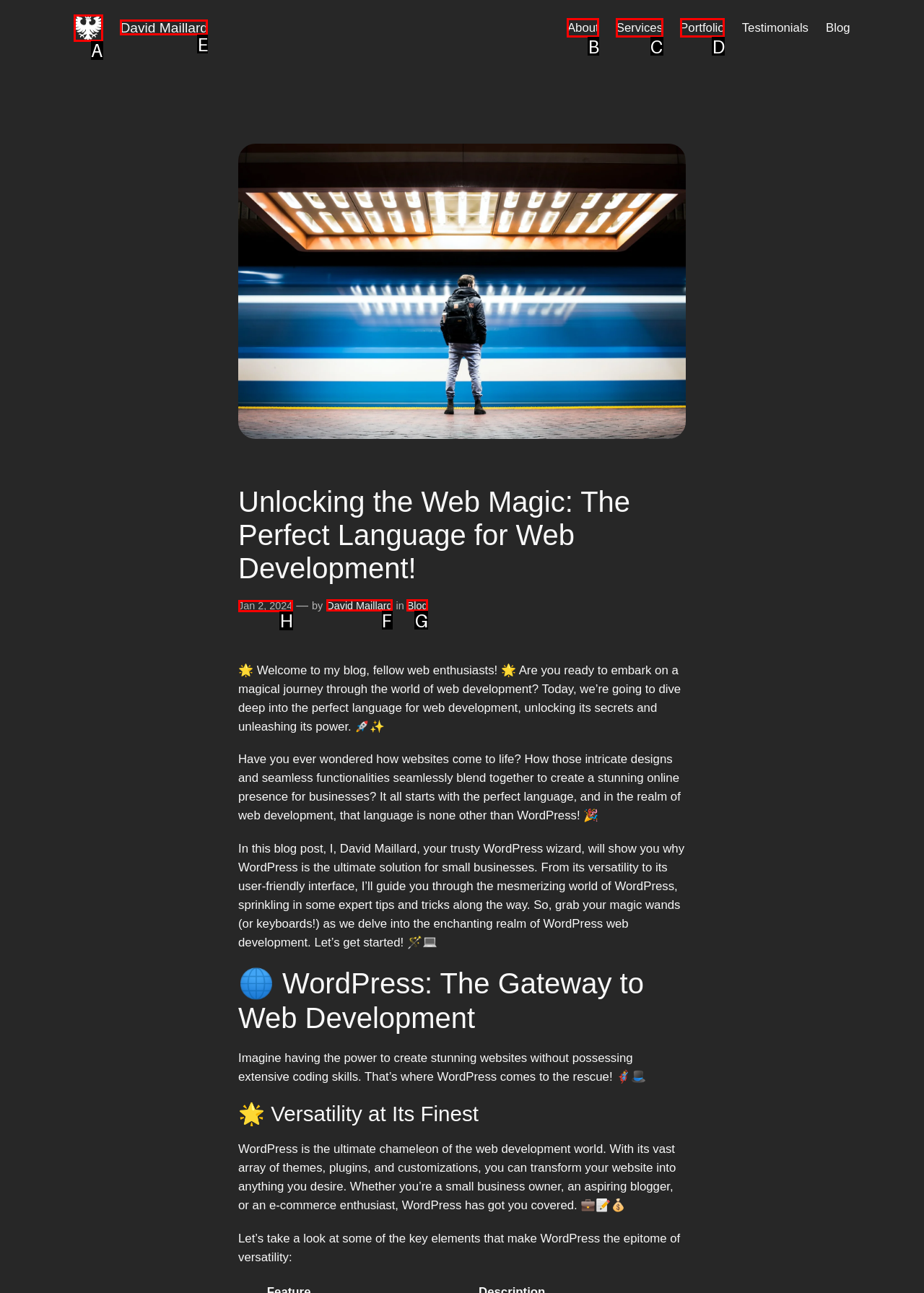Tell me the letter of the correct UI element to click for this instruction: Check the date of the blog post. Answer with the letter only.

H